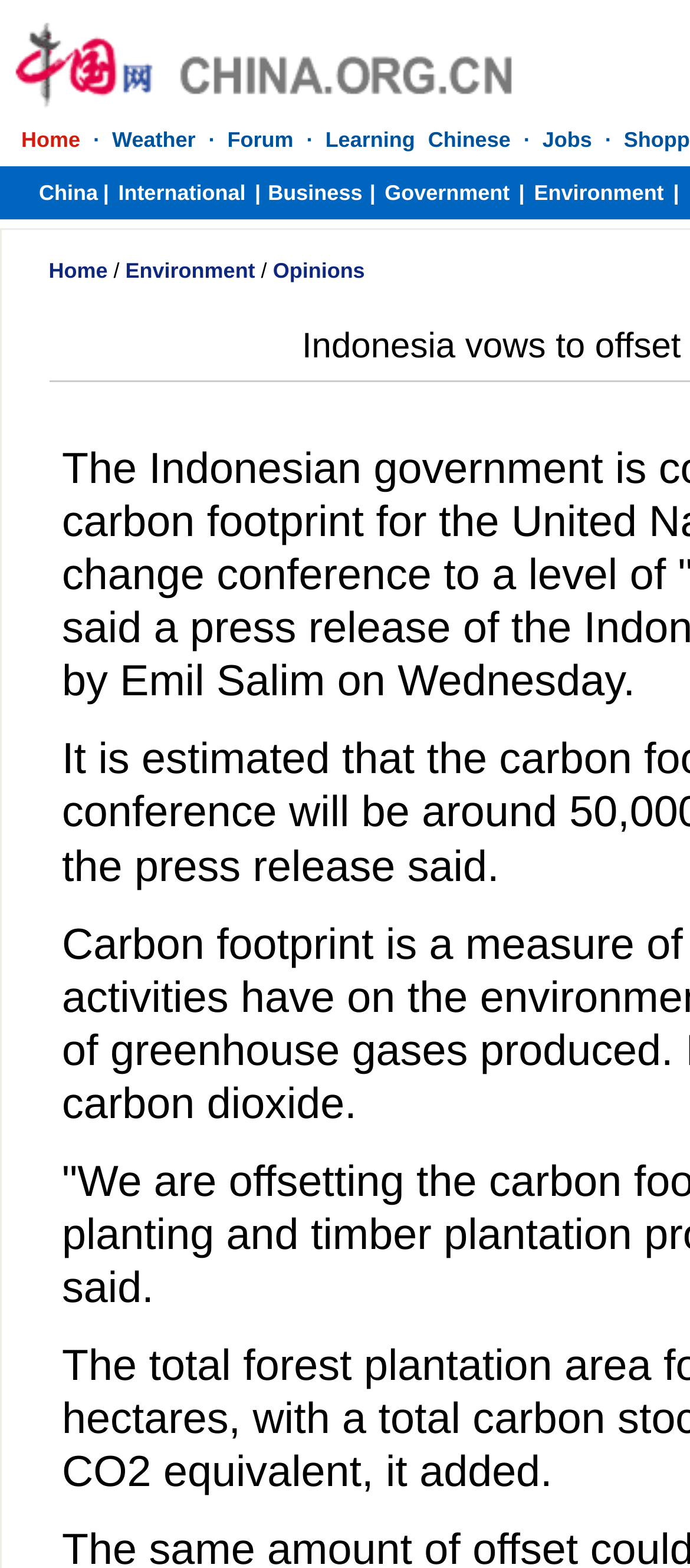Ascertain the bounding box coordinates for the UI element detailed here: "Forum". The coordinates should be provided as [left, top, right, bottom] with each value being a float between 0 and 1.

[0.33, 0.081, 0.425, 0.096]